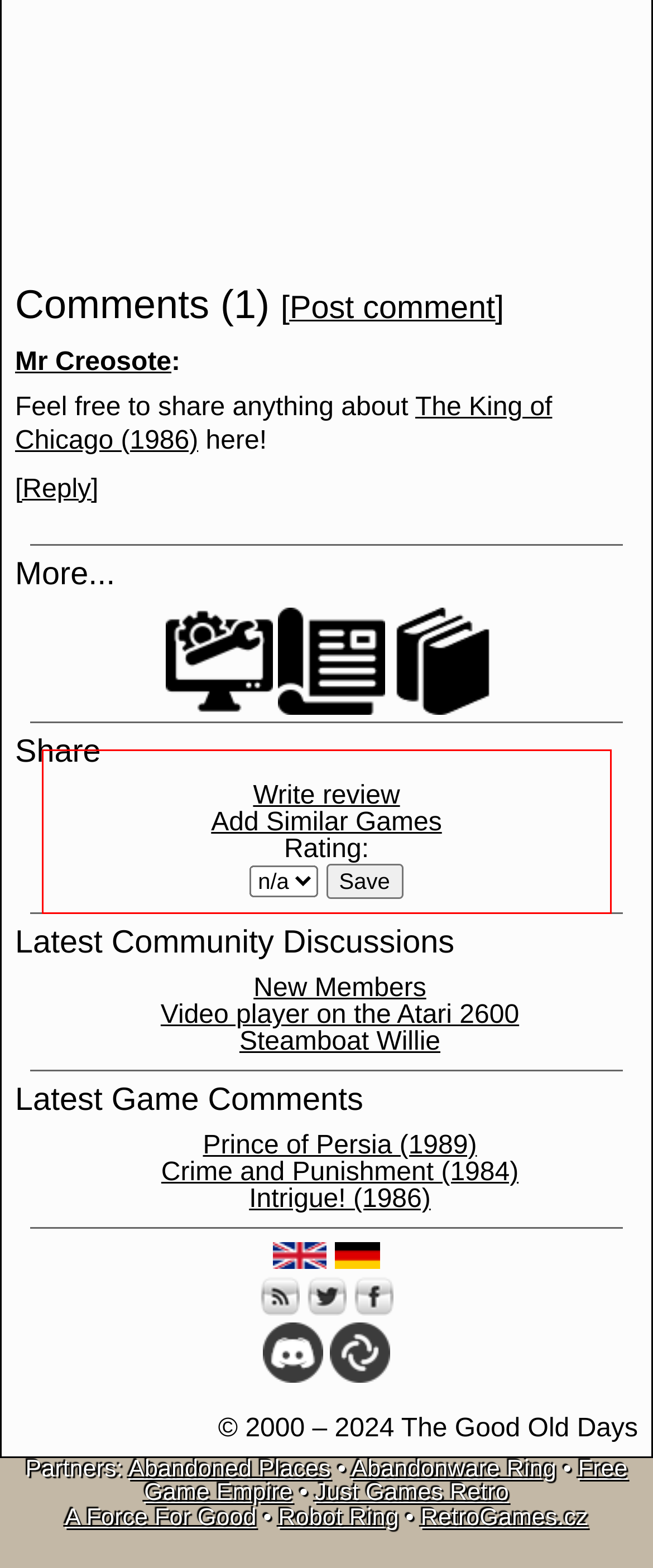Given a screenshot of a webpage with a red bounding box, please identify and retrieve the text inside the red rectangle.

The graphics are strangely 'mixed'. All the heads and faces of people are really excellent, the bodies however don't measure up to that standard. They're all too alike, too flat and generally too cheap.